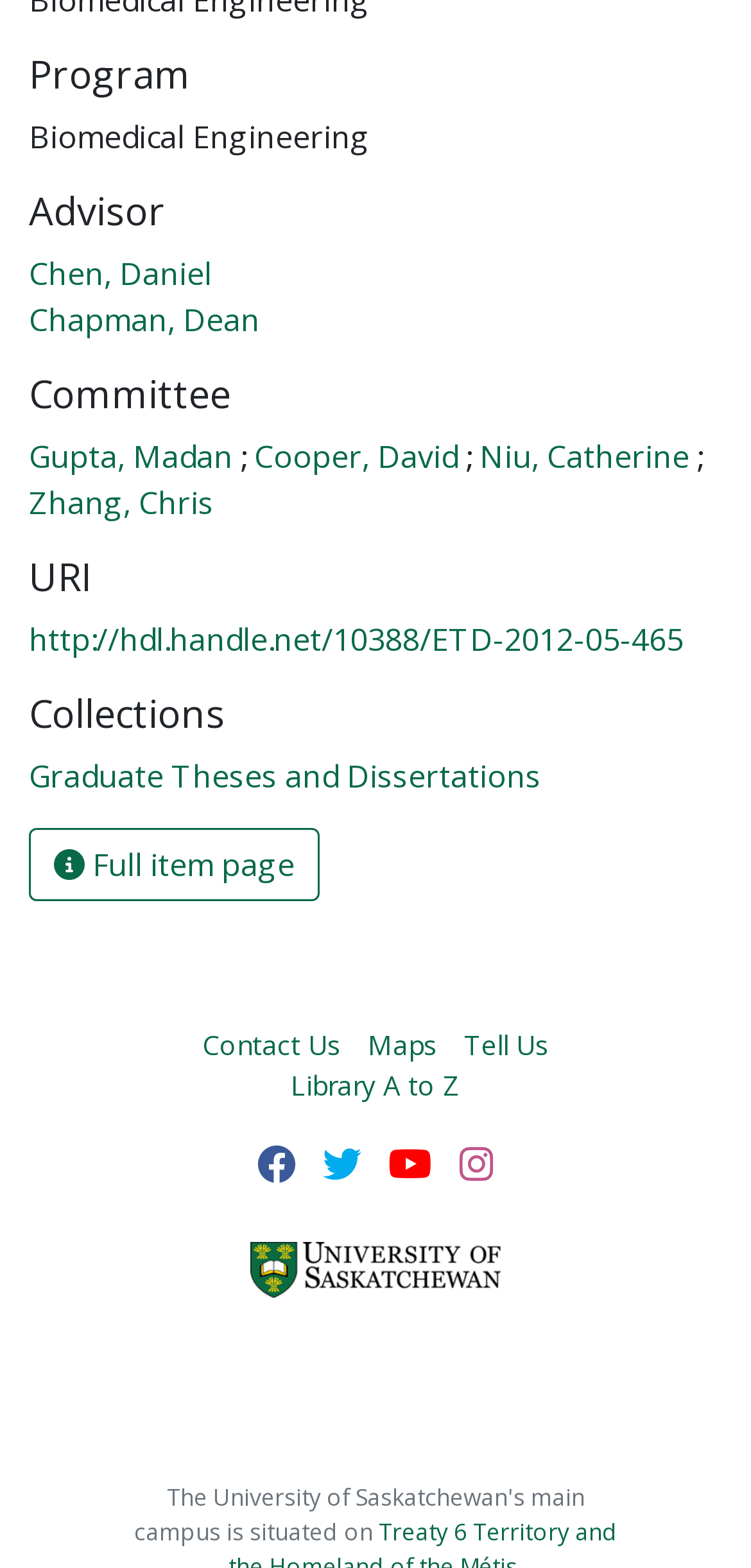Provide the bounding box for the UI element matching this description: "Zhang, Chris".

[0.038, 0.307, 0.285, 0.334]